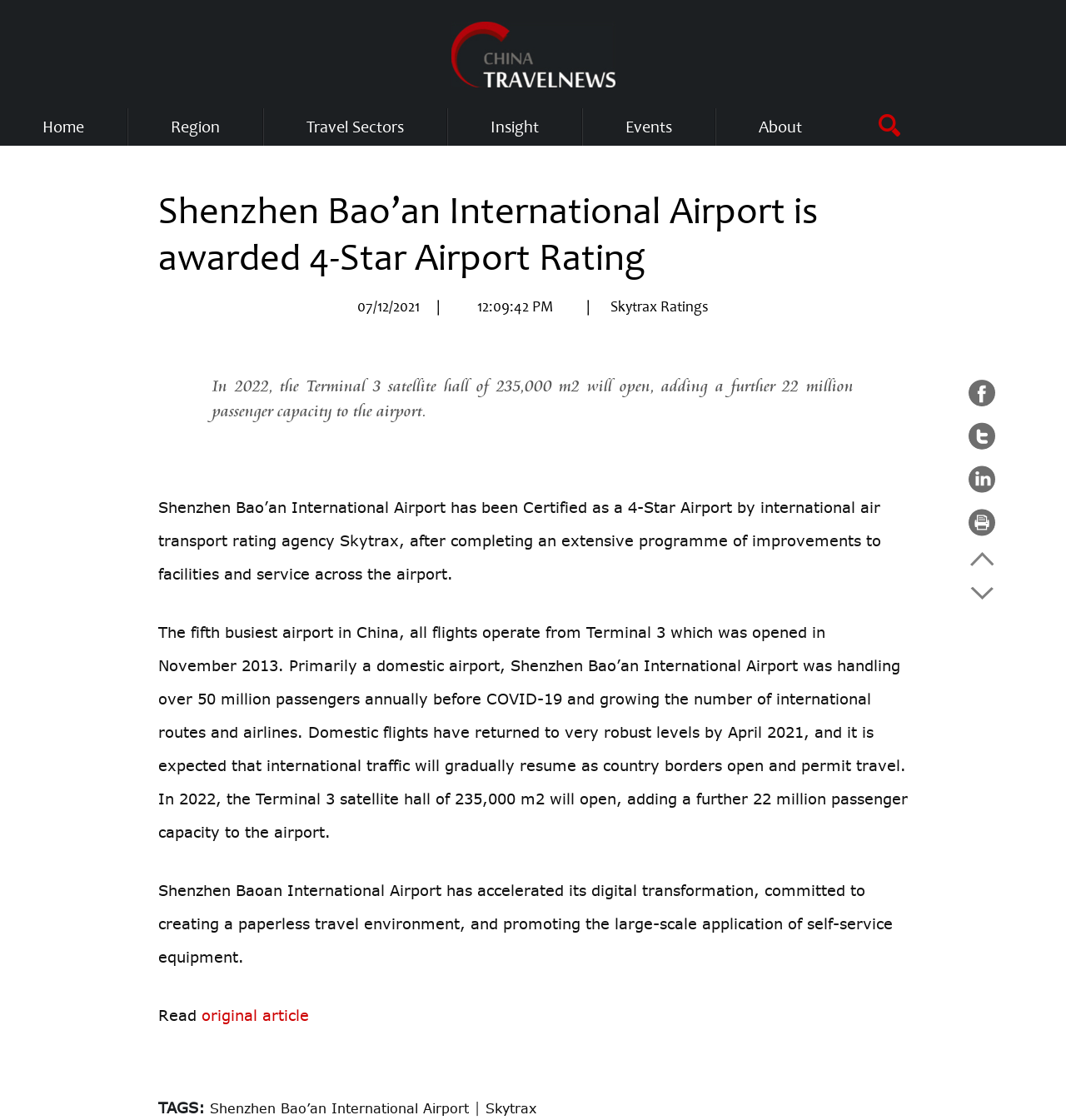Using the elements shown in the image, answer the question comprehensively: When will the Terminal 3 satellite hall open?

According to the article, 'In 2022, the Terminal 3 satellite hall of 235,000 m2 will open, adding a further 22 million passenger capacity to the airport'.